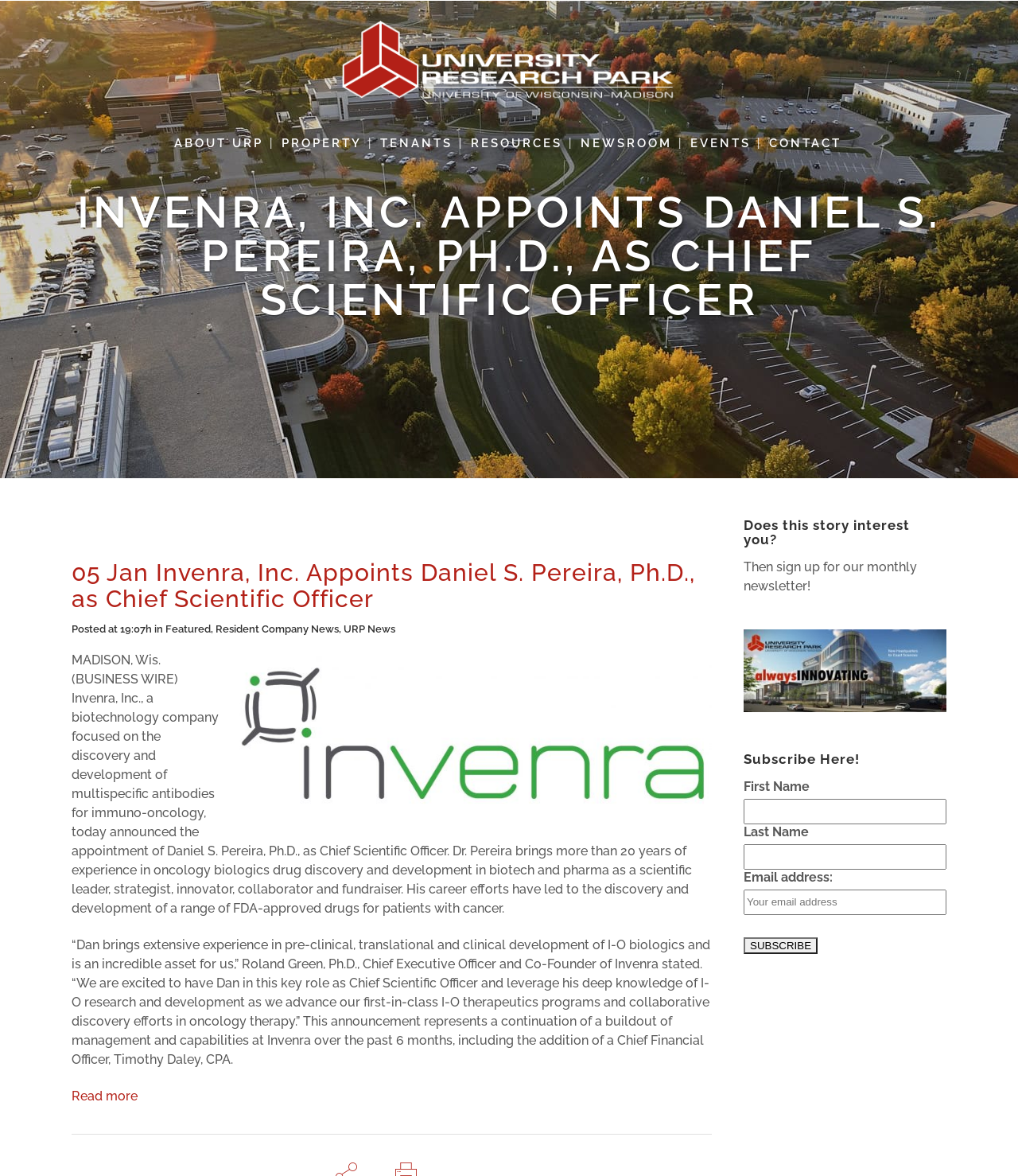Please identify the bounding box coordinates of the area that needs to be clicked to fulfill the following instruction: "Visit the NEWSROOM."

[0.562, 0.116, 0.668, 0.128]